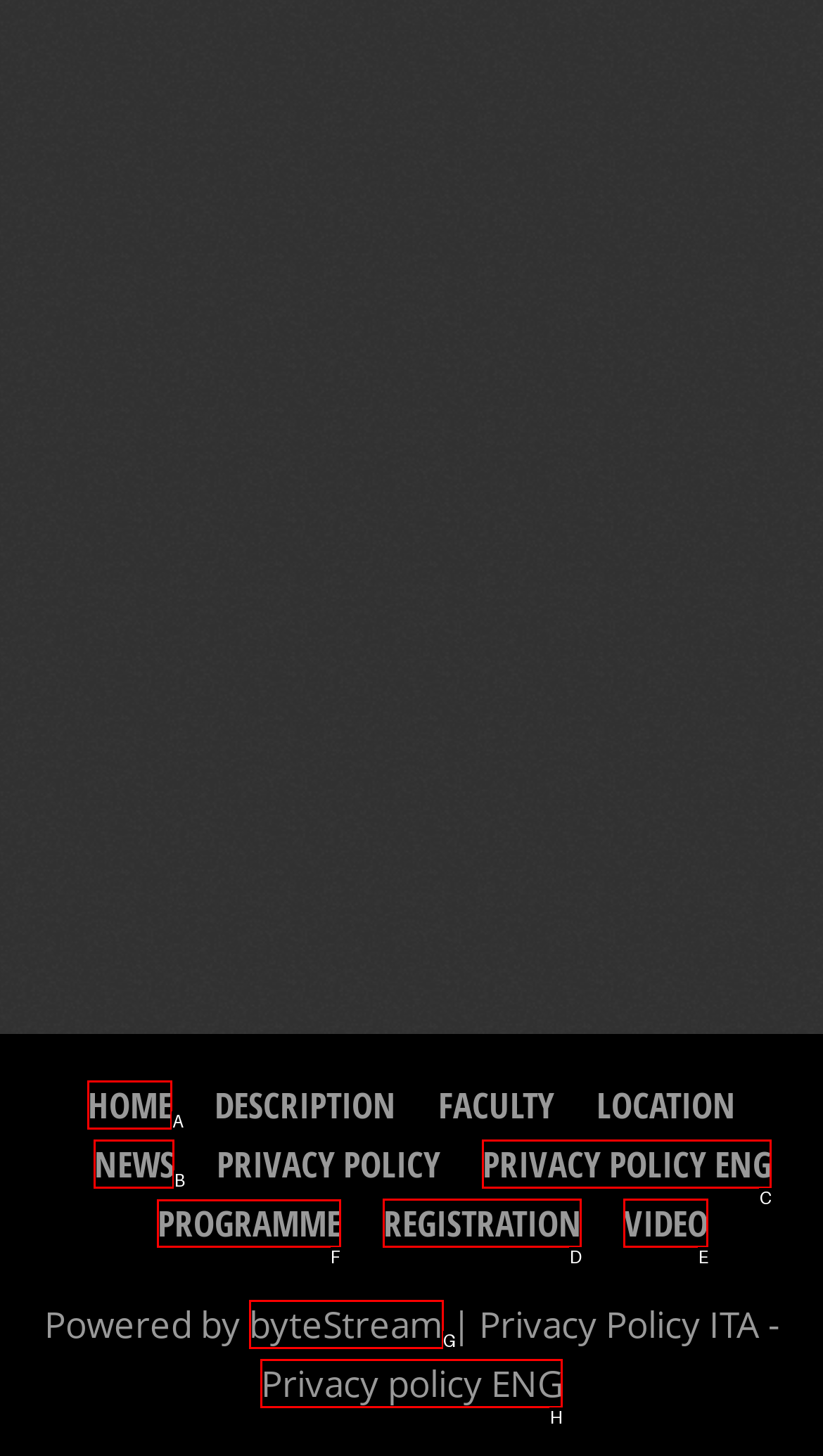Determine which option should be clicked to carry out this task: view programme details
State the letter of the correct choice from the provided options.

F